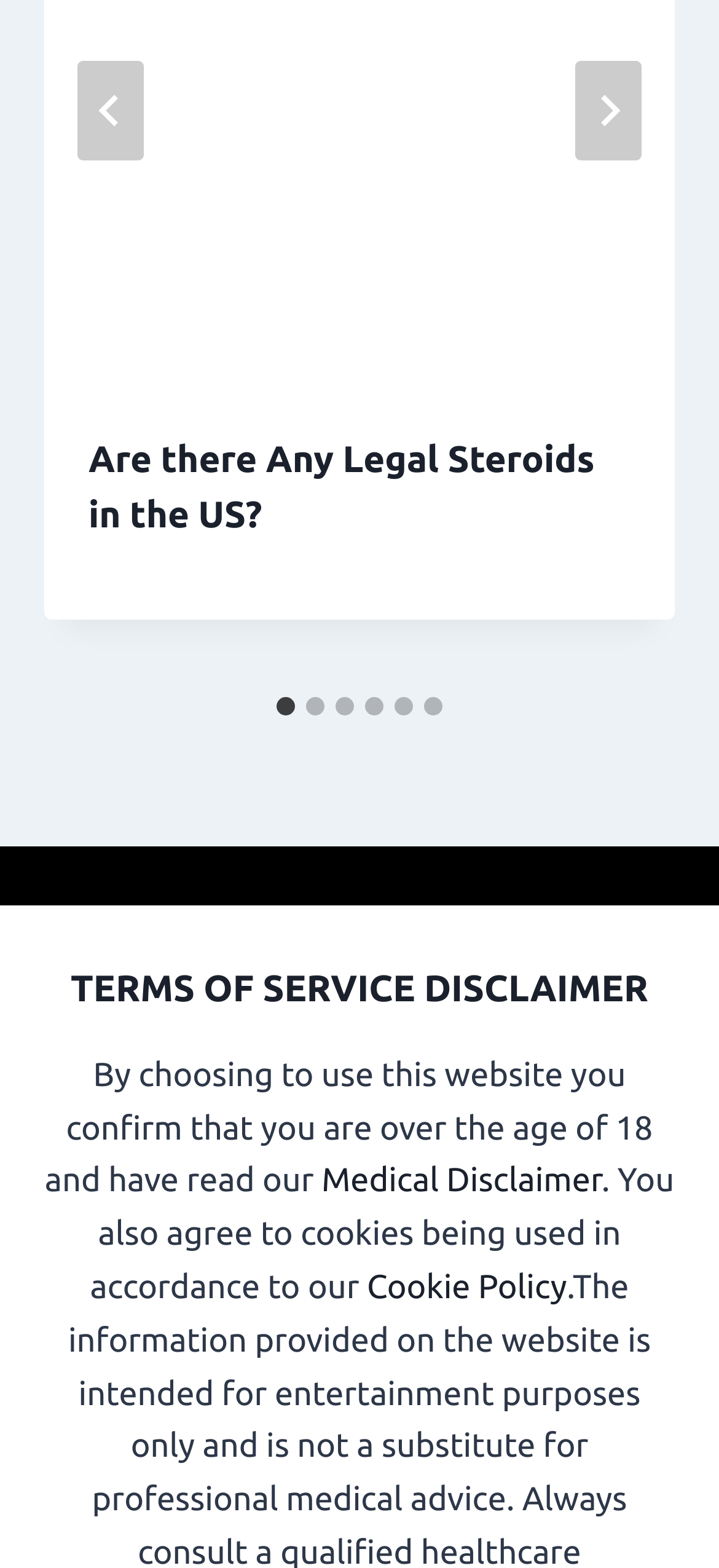Using the format (top-left x, top-left y, bottom-right x, bottom-right y), and given the element description, identify the bounding box coordinates within the screenshot: Cookie Policy

[0.51, 0.809, 0.788, 0.833]